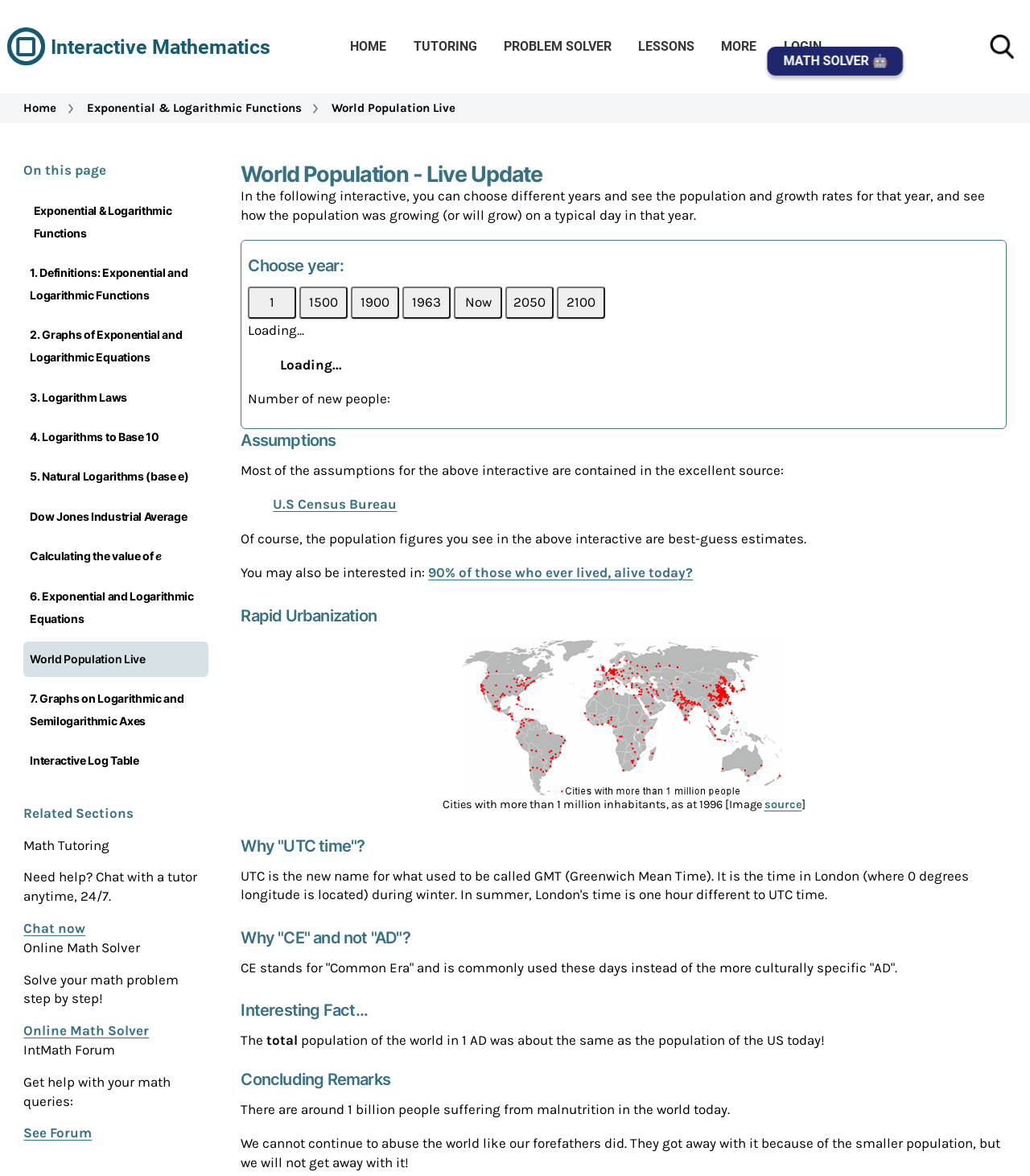Locate the bounding box coordinates of the element that needs to be clicked to carry out the instruction: "View the source of the population figures". The coordinates should be given as four float numbers ranging from 0 to 1, i.e., [left, top, right, bottom].

[0.742, 0.678, 0.779, 0.69]